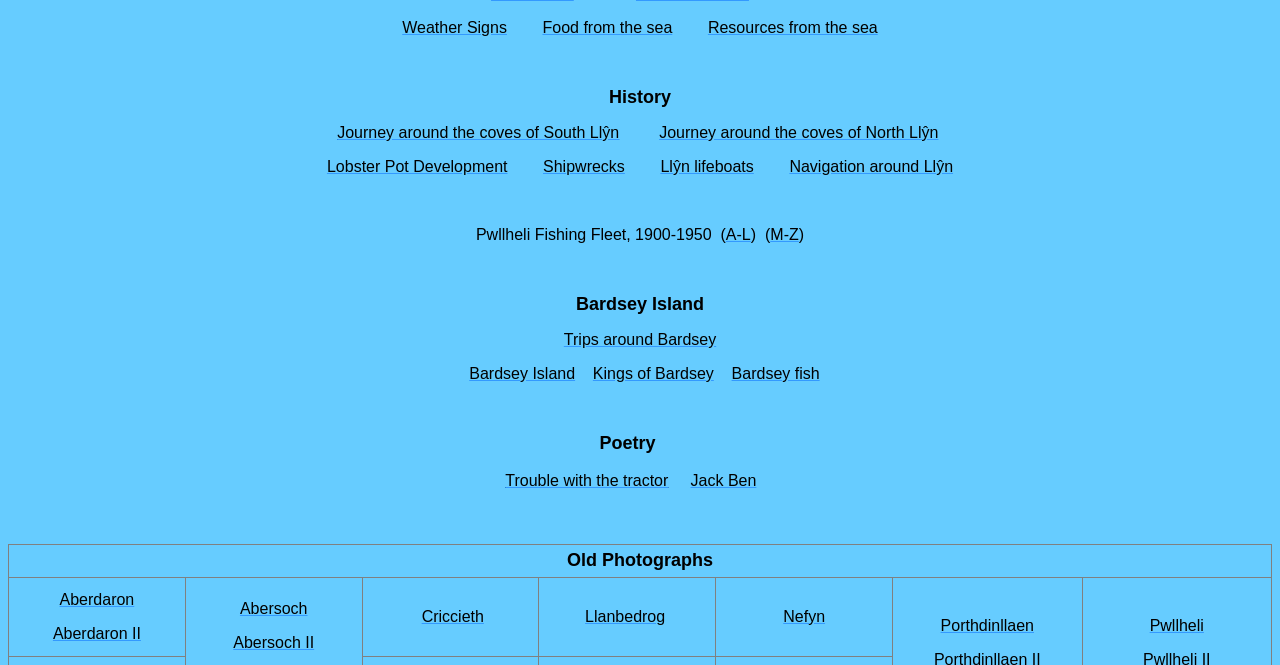Extract the bounding box coordinates for the HTML element that matches this description: "Trips around Bardsey". The coordinates should be four float numbers between 0 and 1, i.e., [left, top, right, bottom].

[0.44, 0.498, 0.56, 0.523]